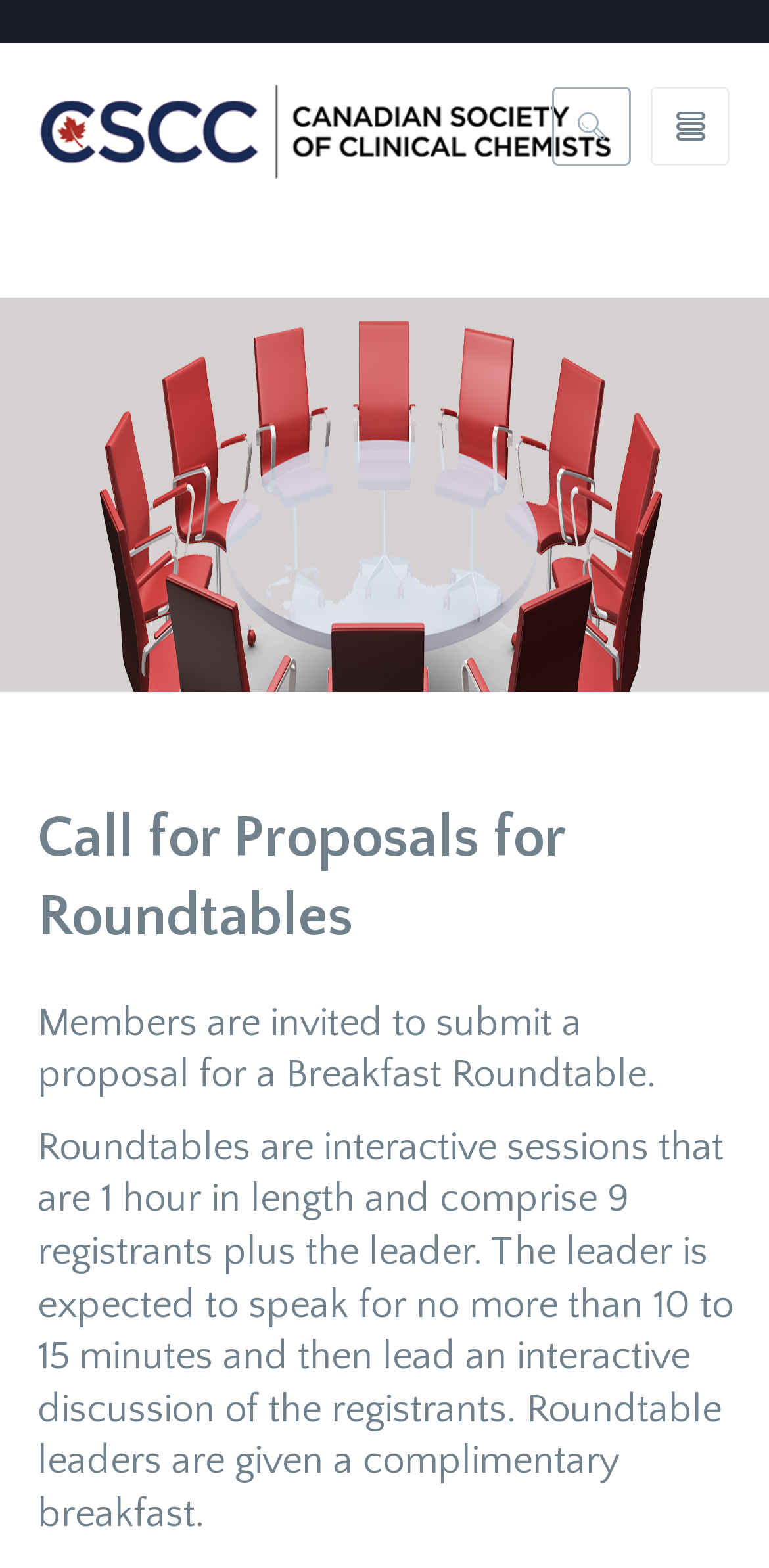What is the purpose of the Roundtables?
Look at the image and answer the question with a single word or phrase.

Interactive sessions